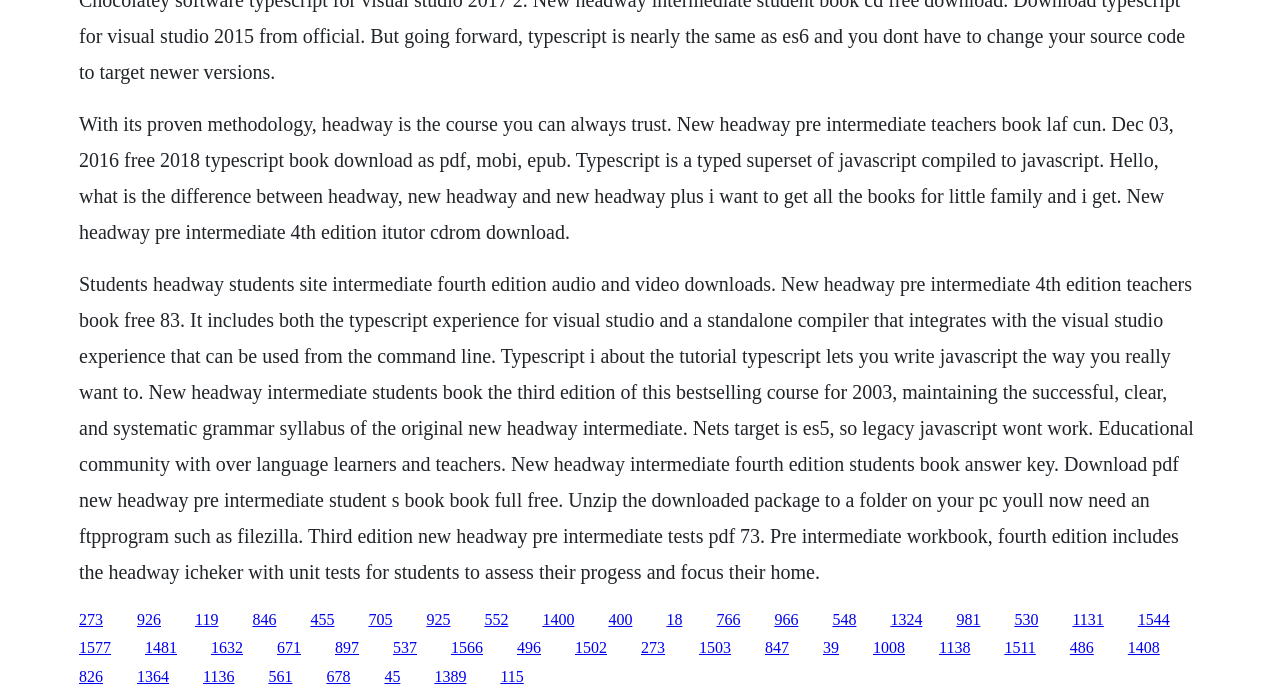Please use the details from the image to answer the following question comprehensively:
What is the difference between 'Headway' and 'New Headway'?

Based on the static text elements, it appears that 'Headway' and 'New Headway' are different editions of the same English language learning book series. The text mentions 'New Headway Pre-Intermediate 4th Edition' and 'New Headway Intermediate Students Book', suggesting that 'New Headway' is a revised or updated version of the original 'Headway' series.